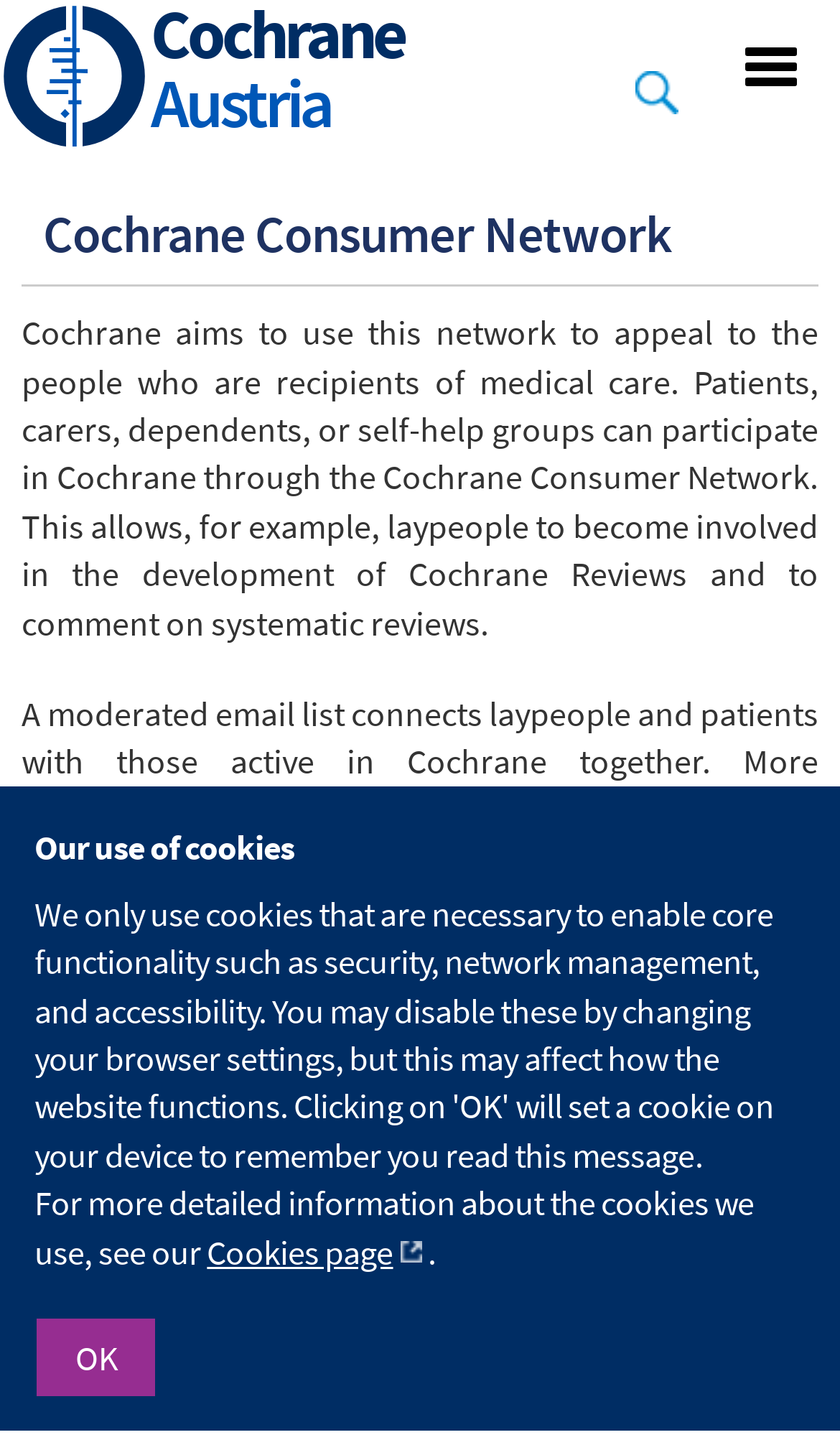Determine the bounding box coordinates of the UI element that matches the following description: "EbM information centre for physicians". The coordinates should be four float numbers between 0 and 1 in the format [left, top, right, bottom].

[0.044, 0.961, 0.974, 0.998]